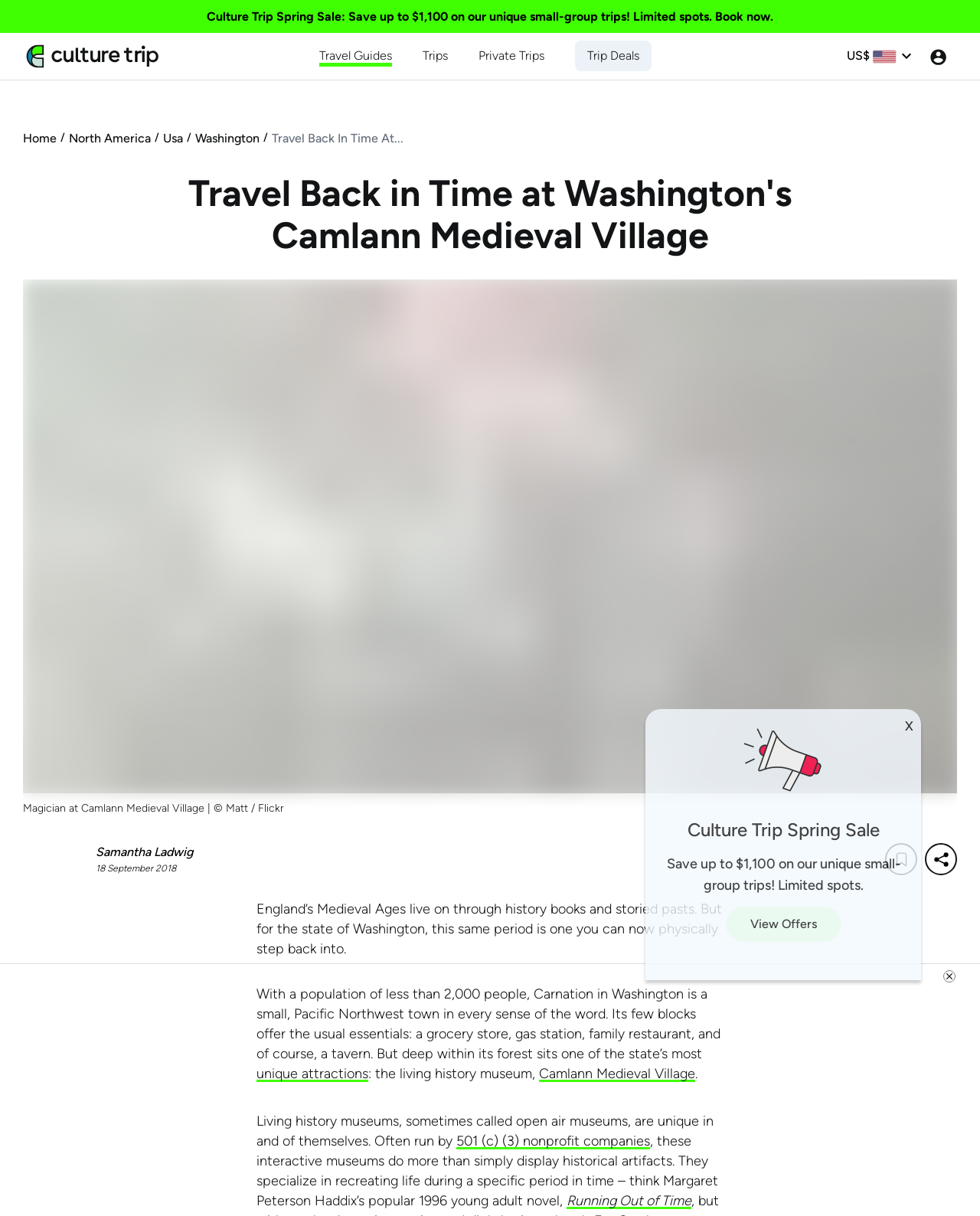Extract the primary headline from the webpage and present its text.

Travel Back in Time at Washington's Camlann Medieval Village